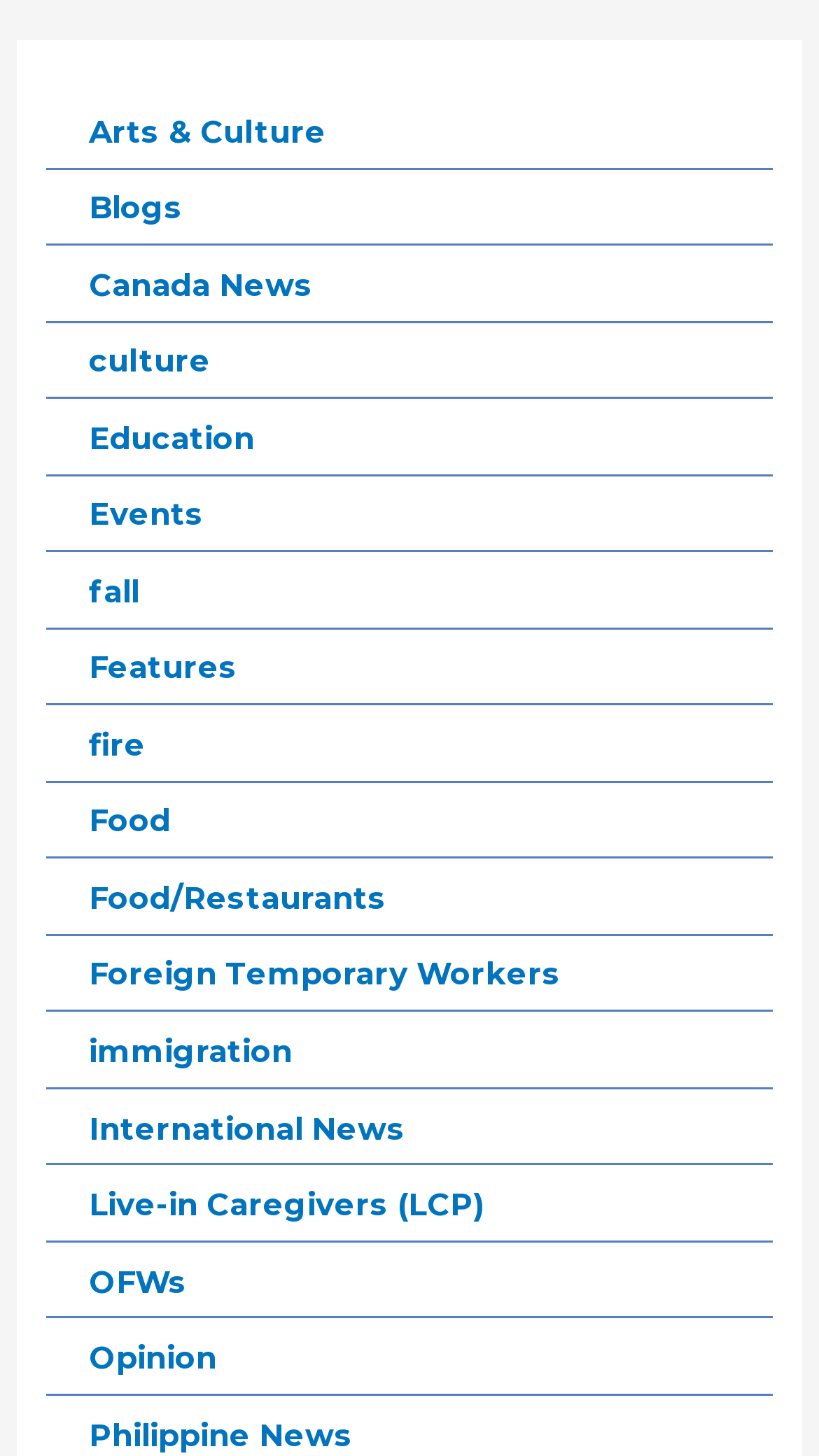Answer the question below with a single word or a brief phrase: 
What is the last category listed?

Philippine News